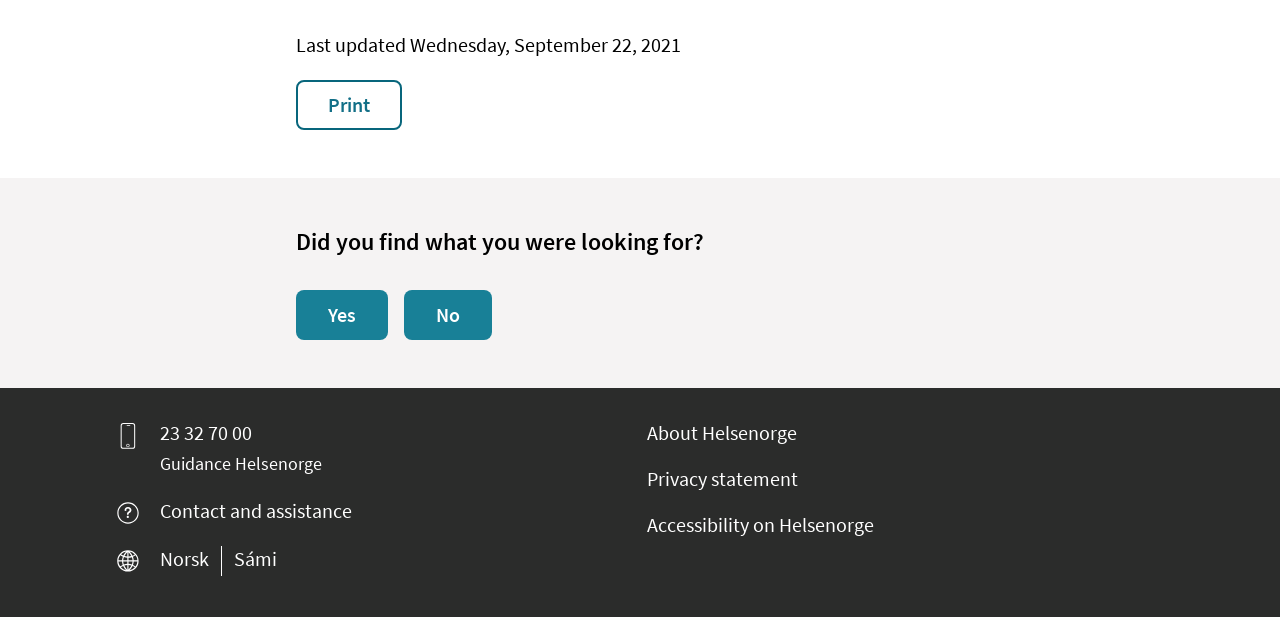Specify the bounding box coordinates of the area to click in order to execute this command: 'Click yes'. The coordinates should consist of four float numbers ranging from 0 to 1, and should be formatted as [left, top, right, bottom].

[0.231, 0.47, 0.303, 0.551]